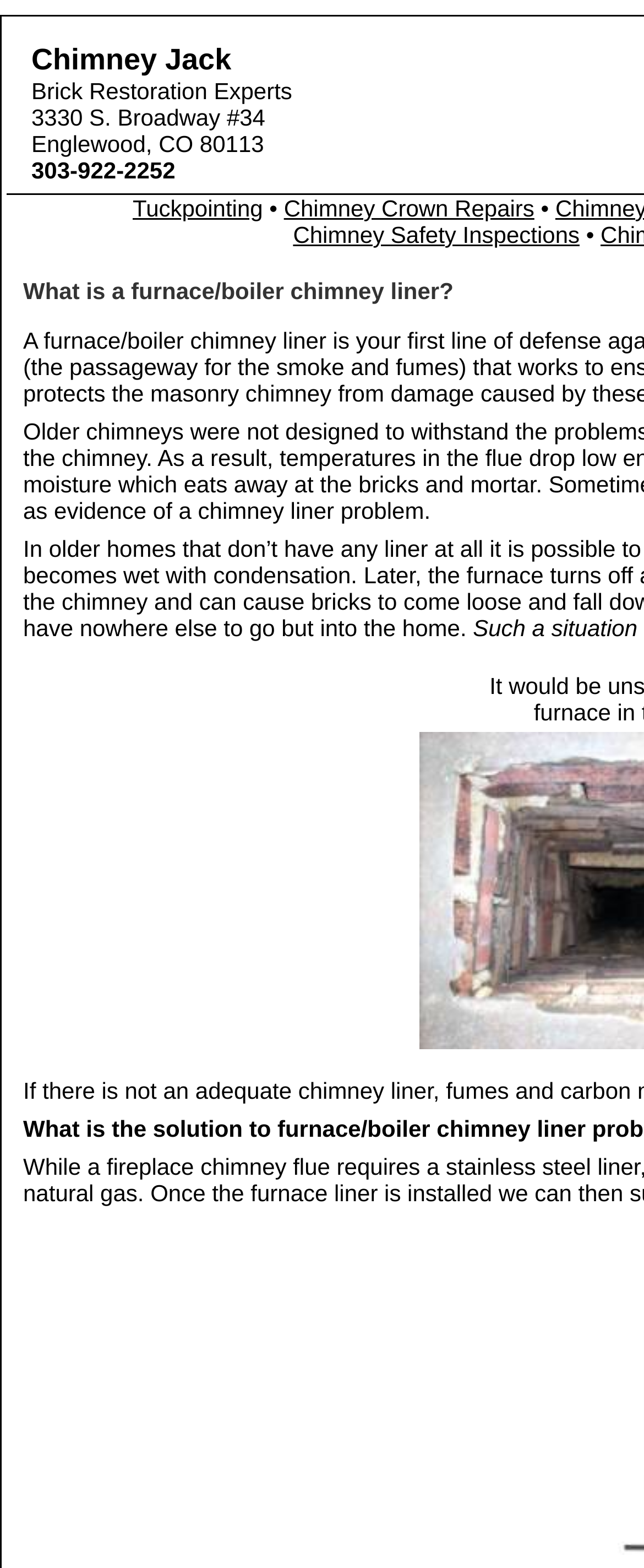Please identify the webpage's heading and generate its text content.

What is a furnace/boiler chimney liner?